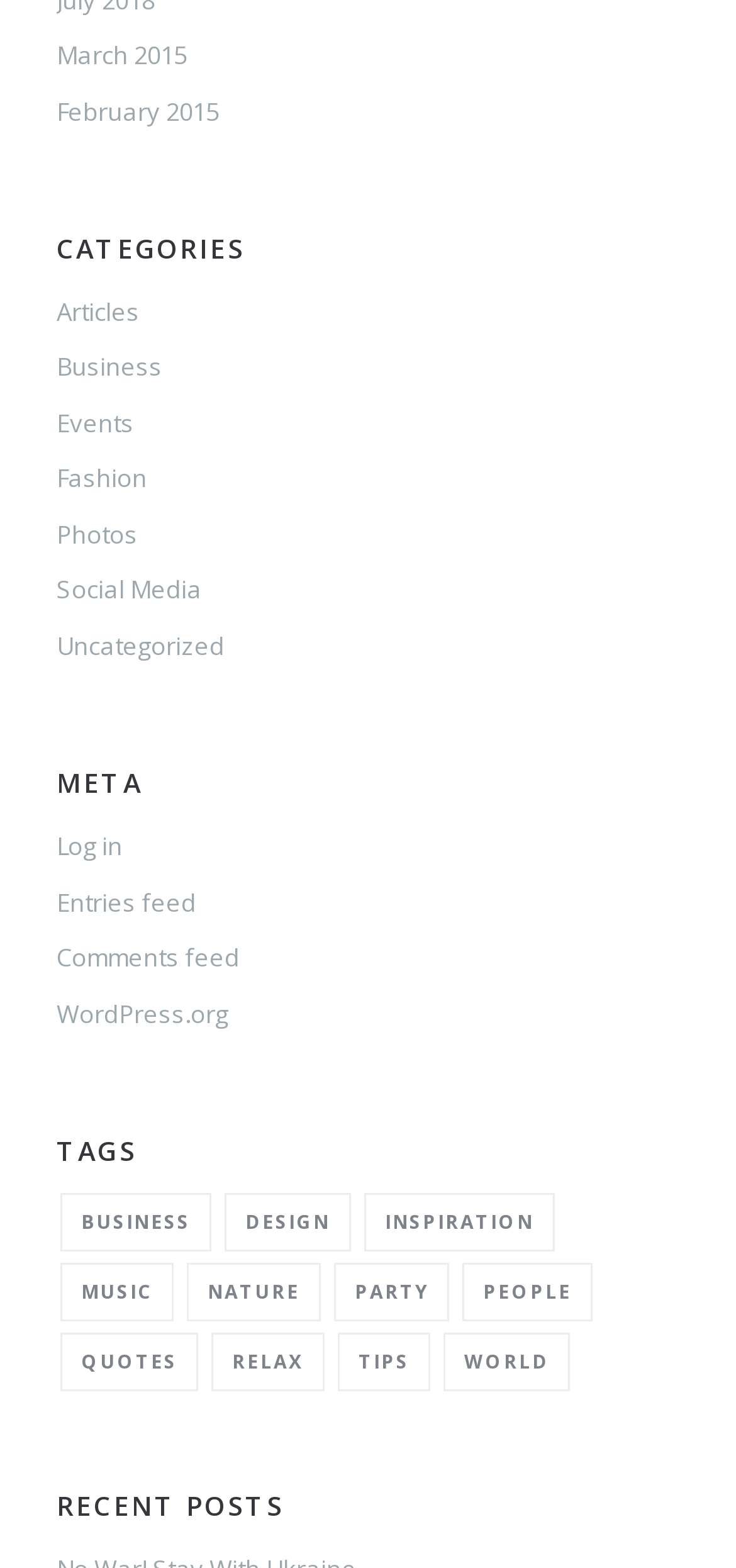Determine the bounding box coordinates (top-left x, top-left y, bottom-right x, bottom-right y) of the UI element described in the following text: Log in

[0.077, 0.529, 0.167, 0.55]